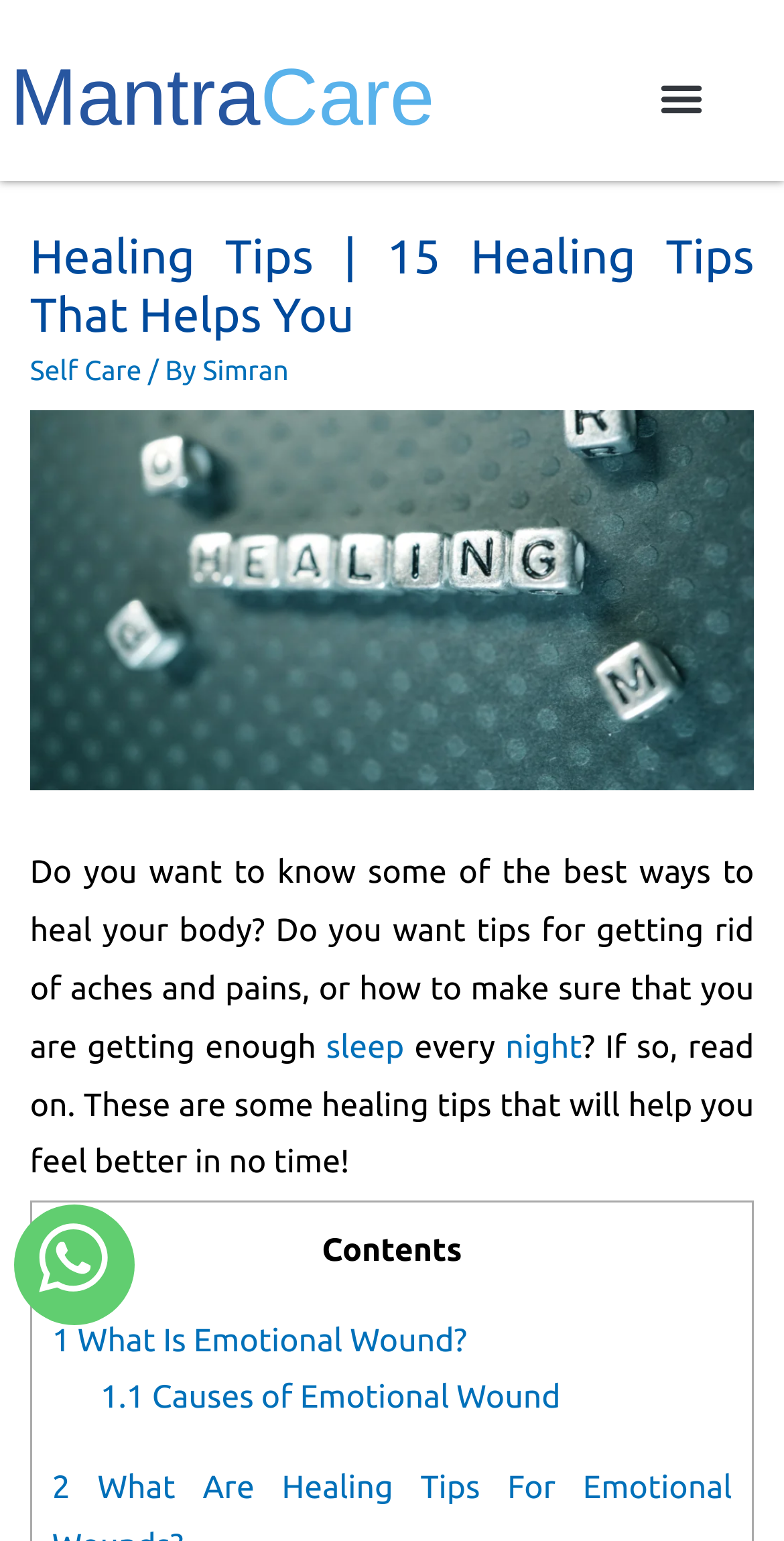Provide the bounding box coordinates for the area that should be clicked to complete the instruction: "Explore the 'Causes of Emotional Wound' section".

[0.128, 0.896, 0.715, 0.919]